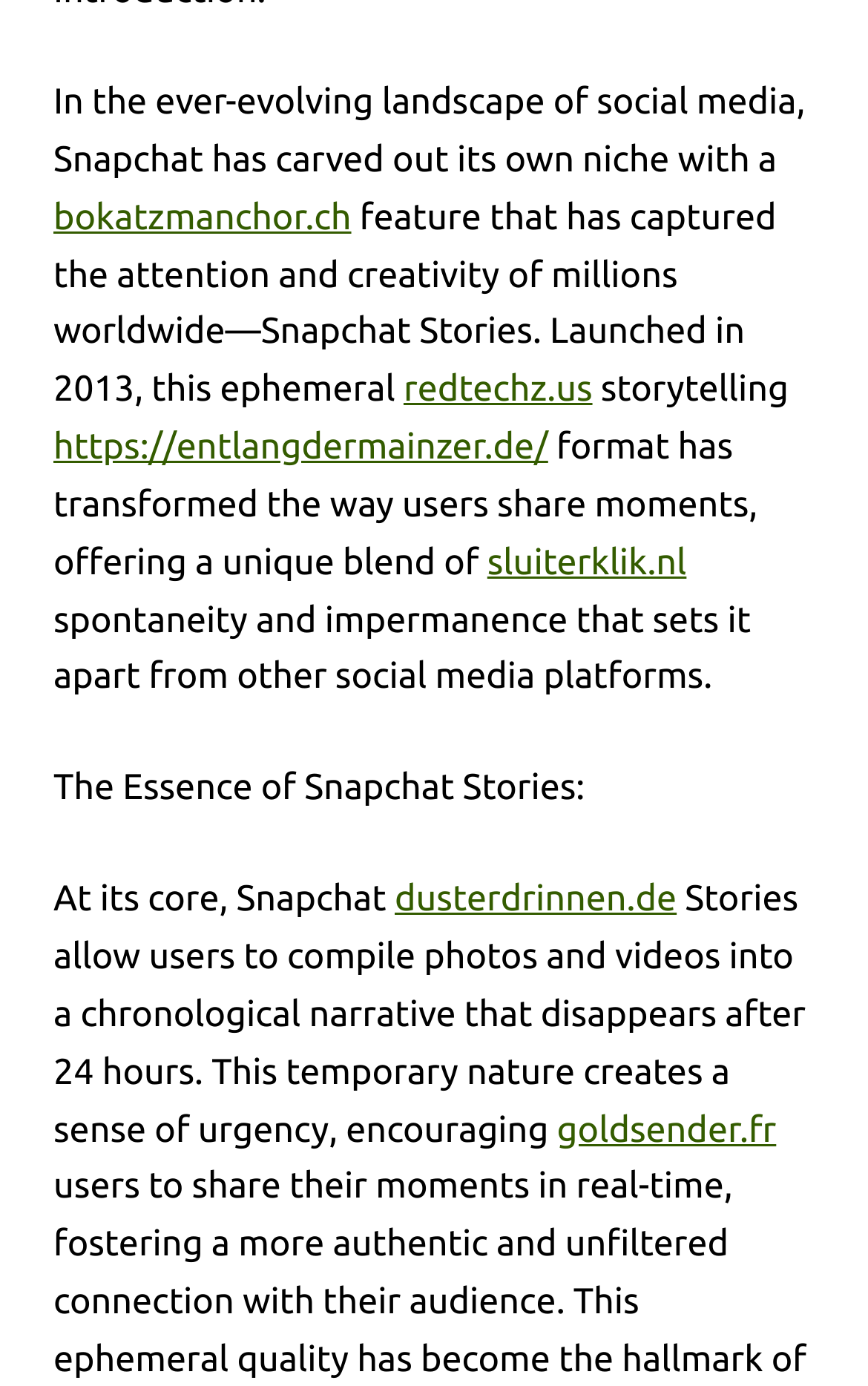Please provide the bounding box coordinates for the UI element as described: "goldsender.fr". The coordinates must be four floats between 0 and 1, represented as [left, top, right, bottom].

[0.642, 0.801, 0.894, 0.83]